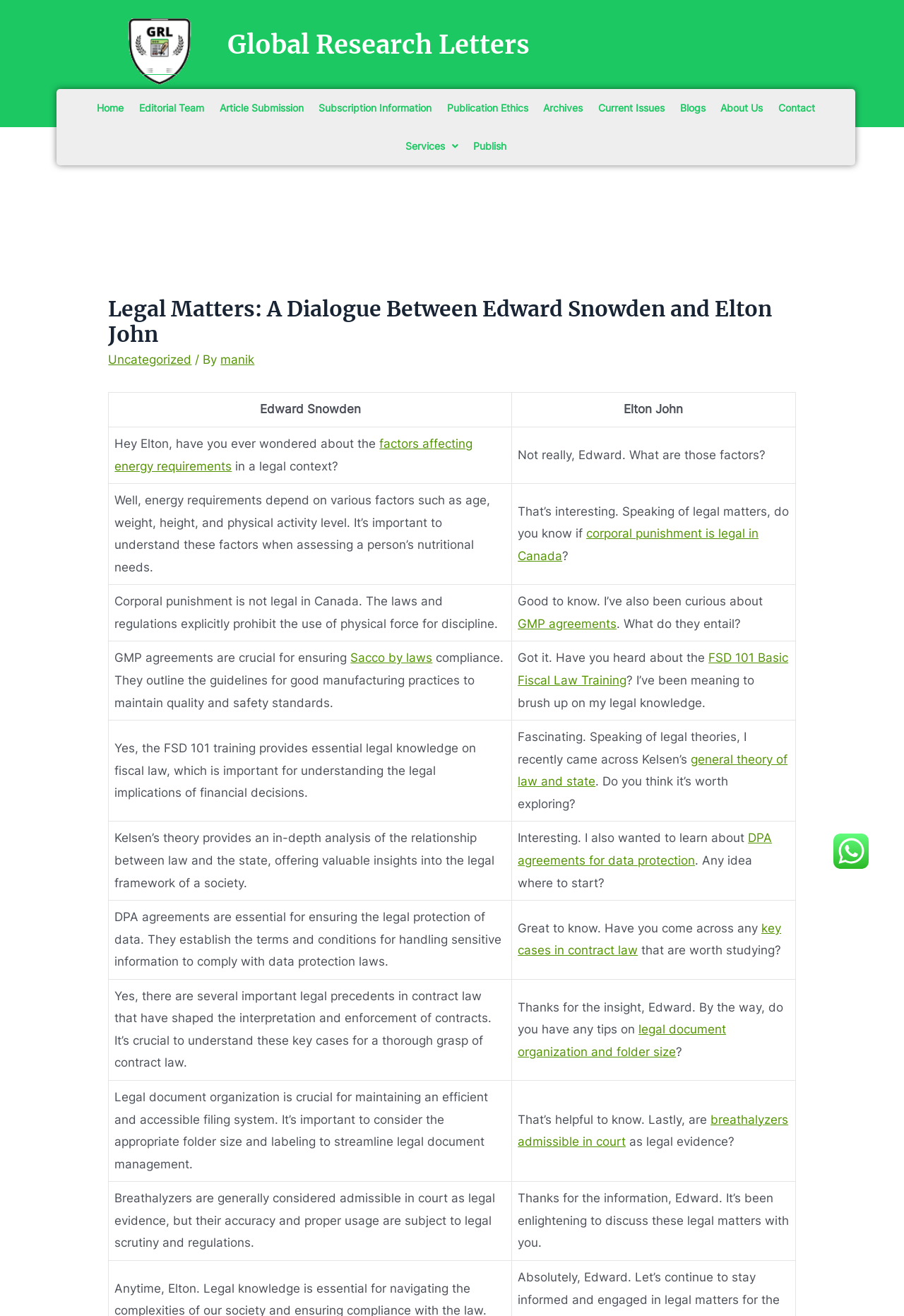Bounding box coordinates are to be given in the format (top-left x, top-left y, bottom-right x, bottom-right y). All values must be floating point numbers between 0 and 1. Provide the bounding box coordinate for the UI element described as: factors affecting energy requirements

[0.127, 0.332, 0.523, 0.359]